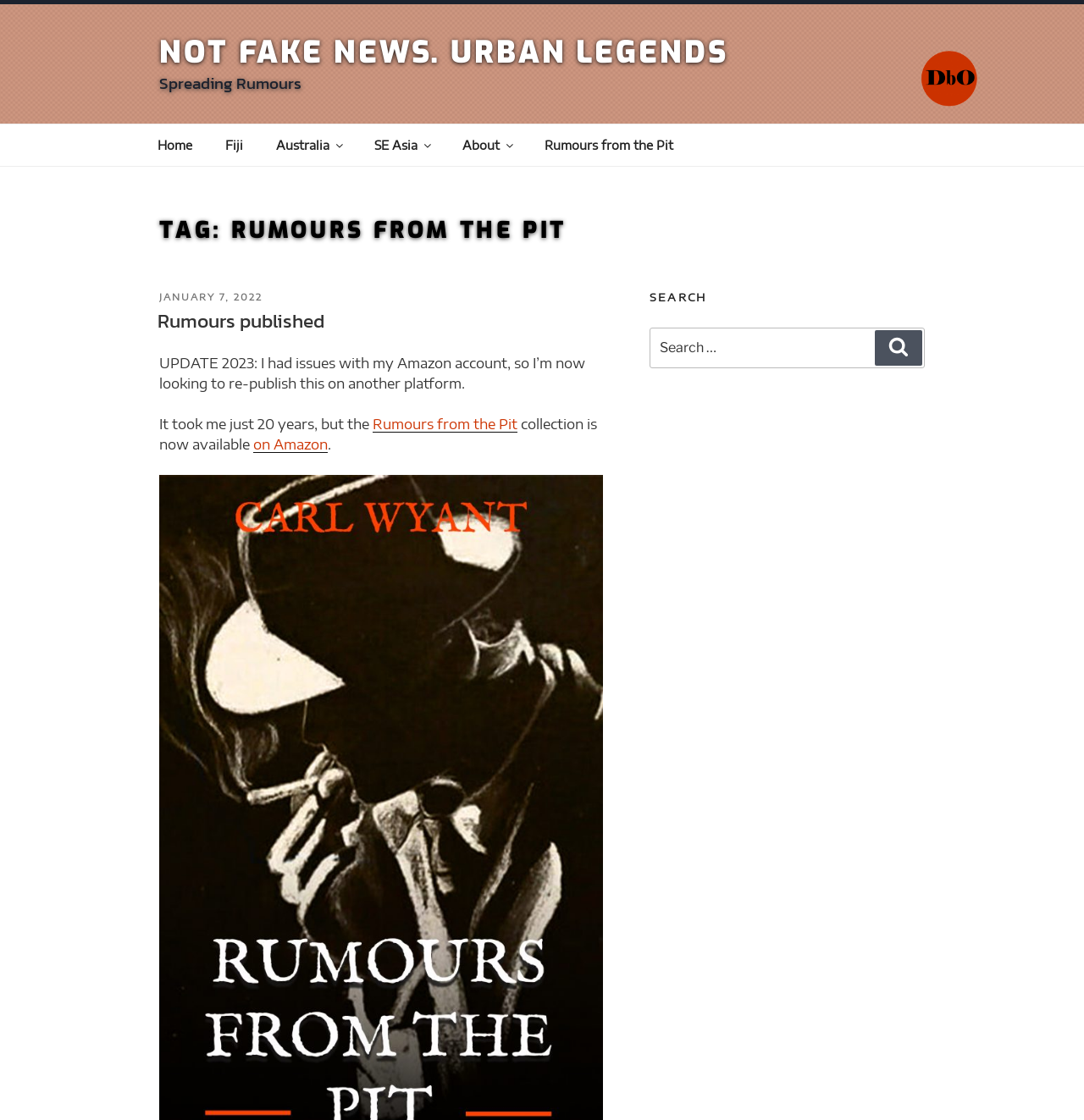Examine the image and give a thorough answer to the following question:
What is the name of the collection?

The name of the collection can be found in the heading 'TAG: RUMOURS FROM THE PIT' and also mentioned in the text 'It took me just 20 years, but the collection is now available'.